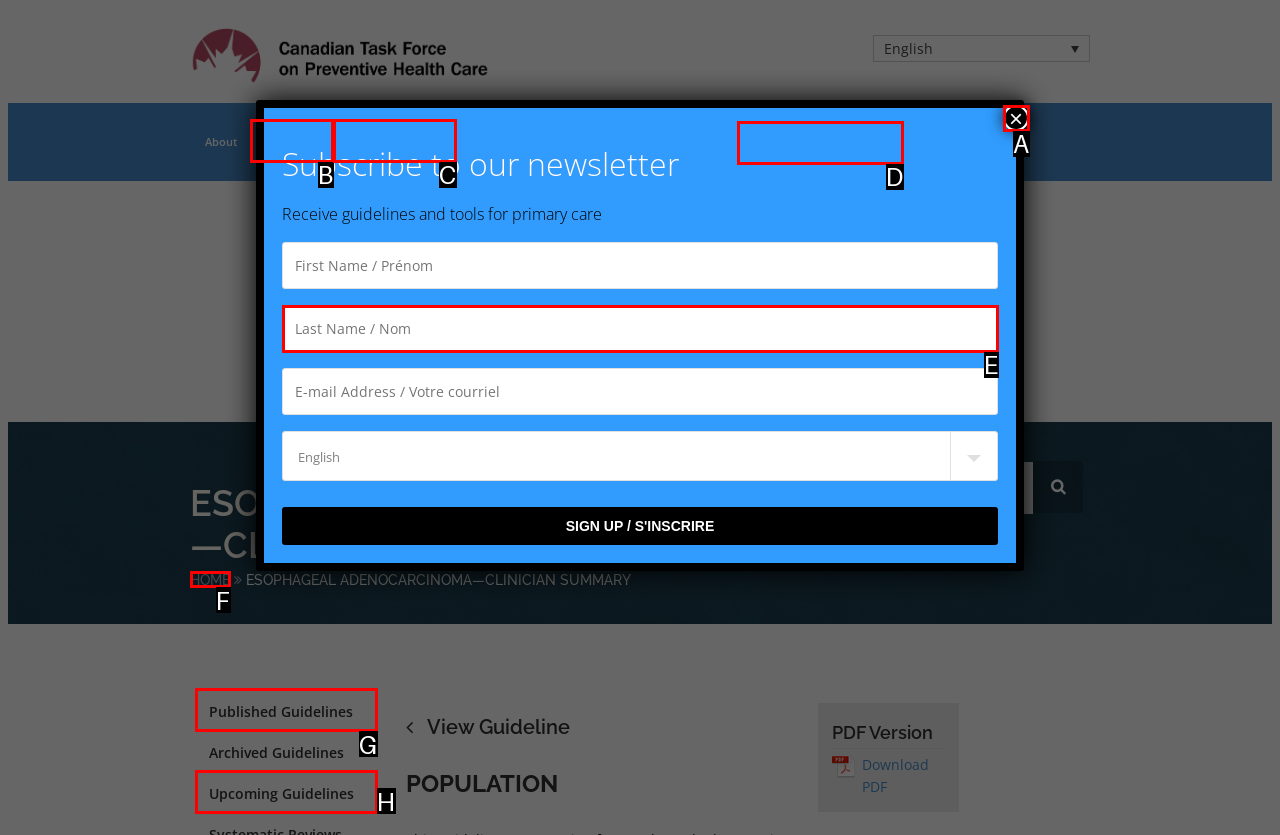Pick the option that best fits the description: Submit a Topic Suggestion. Reply with the letter of the matching option directly.

D